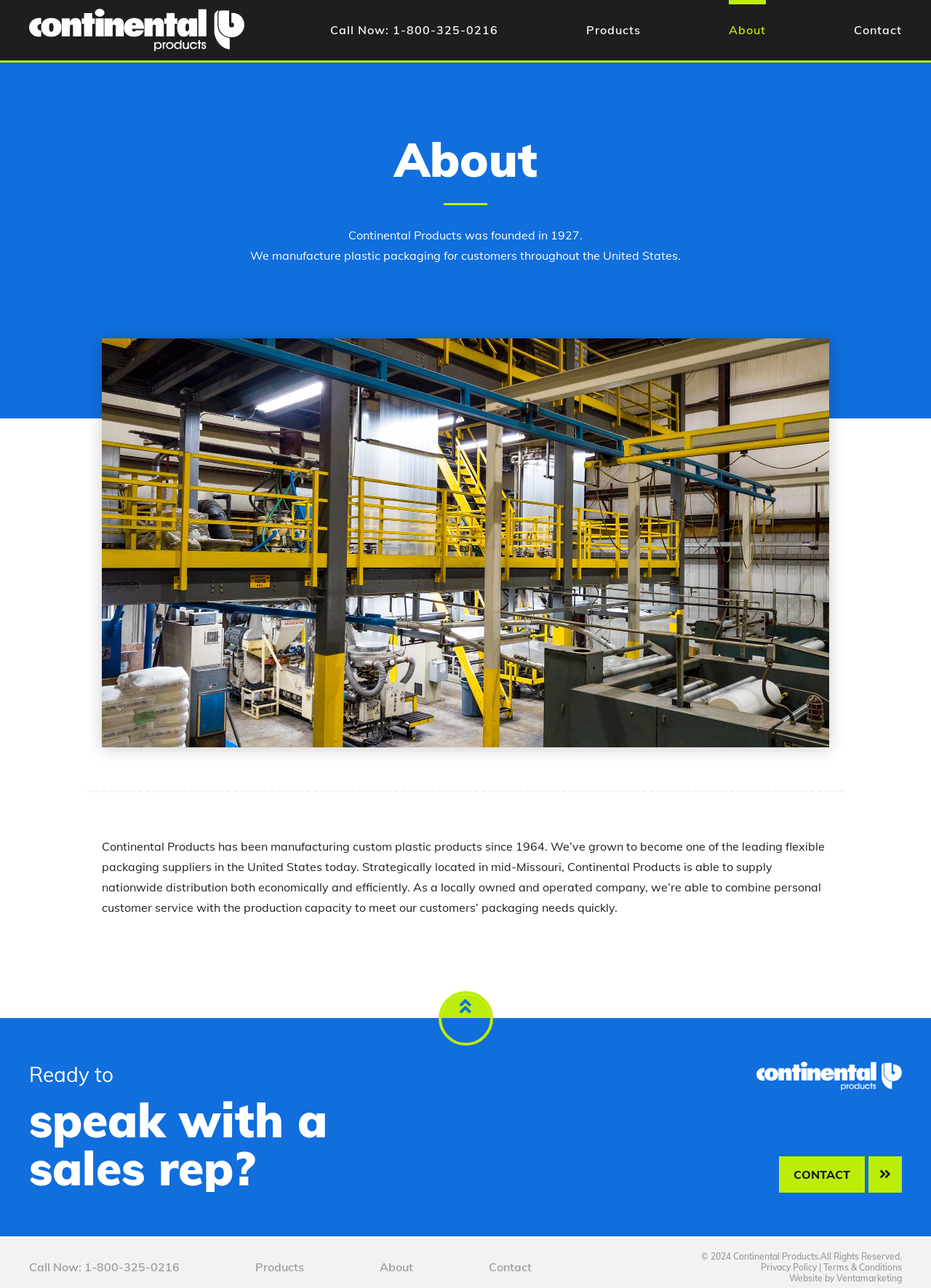What is the company name mentioned on the webpage?
Please answer the question with as much detail and depth as you can.

The company name 'Continental Products' is mentioned multiple times on the webpage, including in the logo, headings, and text descriptions.